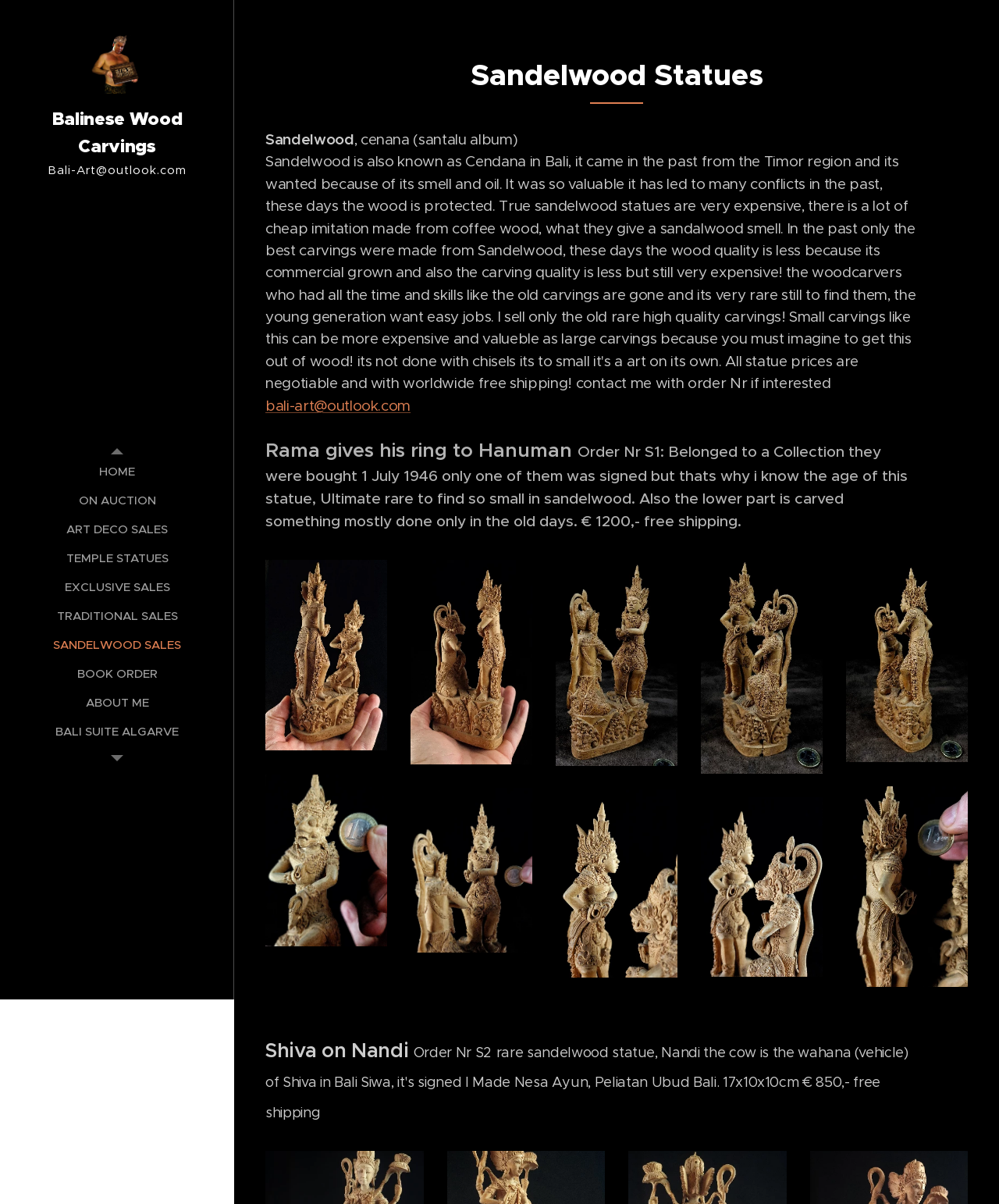What is the name of the second statue?
Please respond to the question with a detailed and well-explained answer.

The name of the second statue can be found in the description of the statue, which is written as 'Shiva on Nandi'. This is likely the name of the statue, which is described as 'Order Nr S2'.